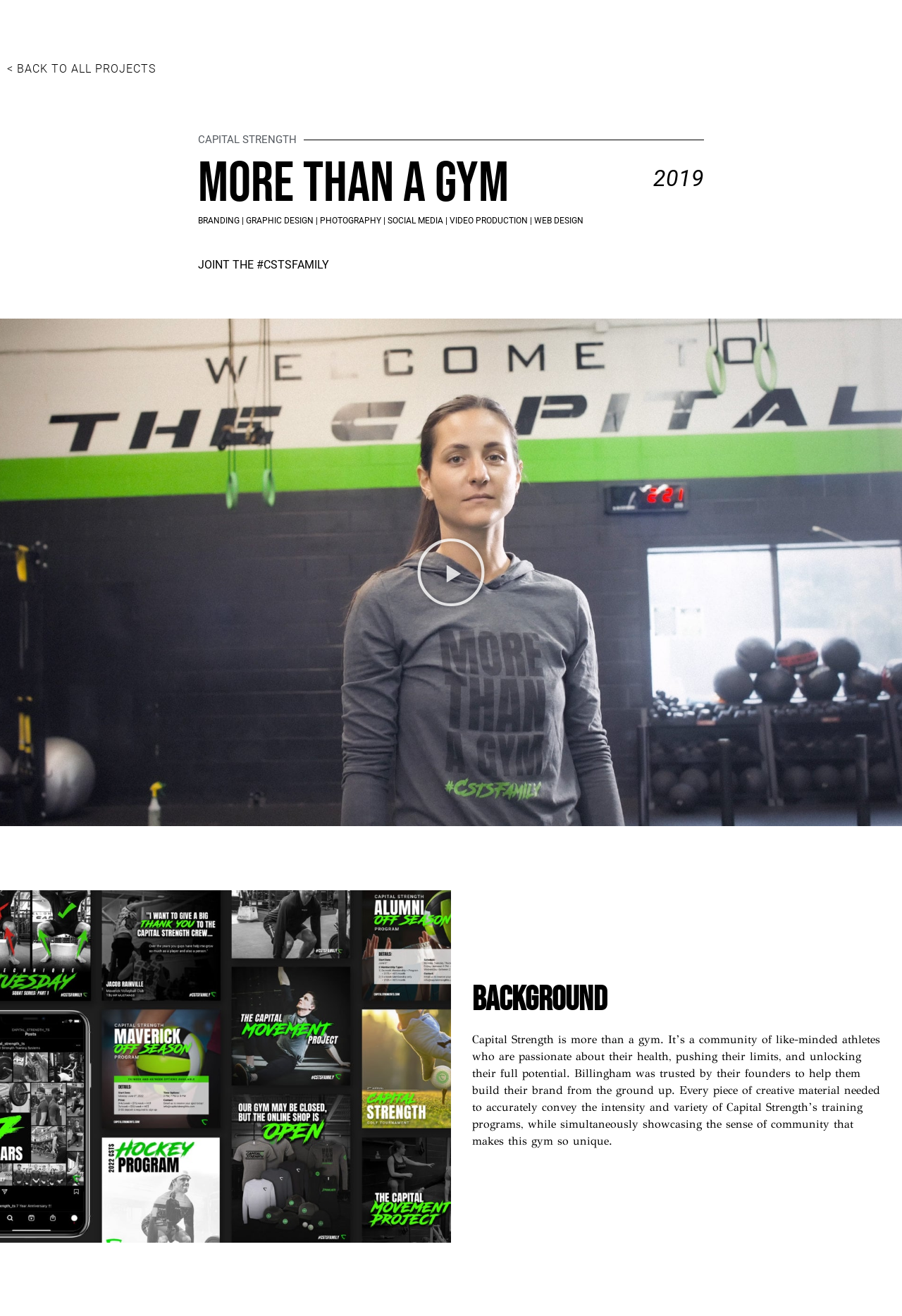Find the bounding box coordinates for the UI element that matches this description: "< Back To All Projects".

[0.008, 0.047, 0.173, 0.057]